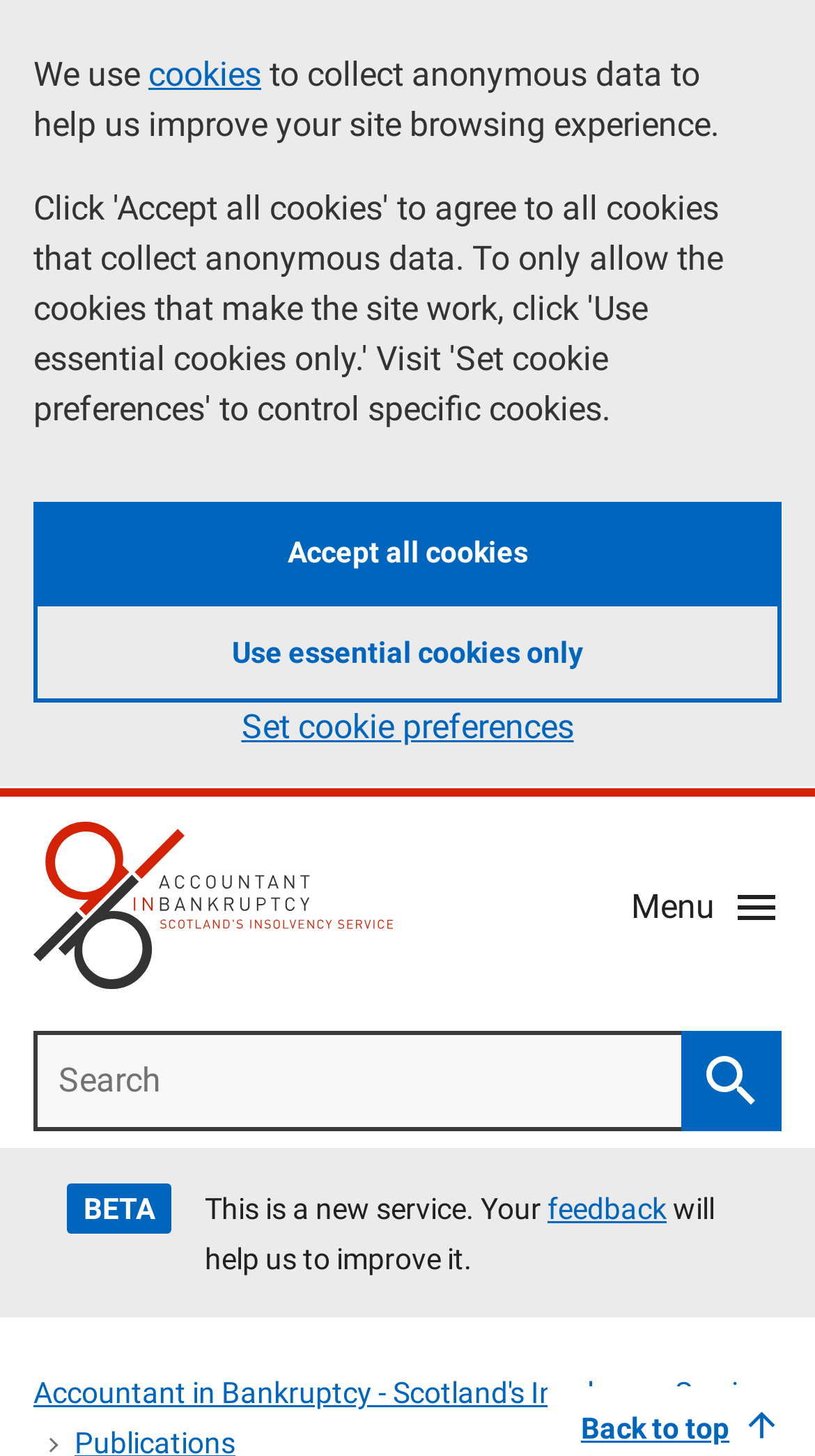Determine the bounding box coordinates for the clickable element required to fulfill the instruction: "Go to 'Debt Solutions'". Provide the coordinates as four float numbers between 0 and 1, i.e., [left, top, right, bottom].

[0.041, 0.719, 0.959, 0.8]